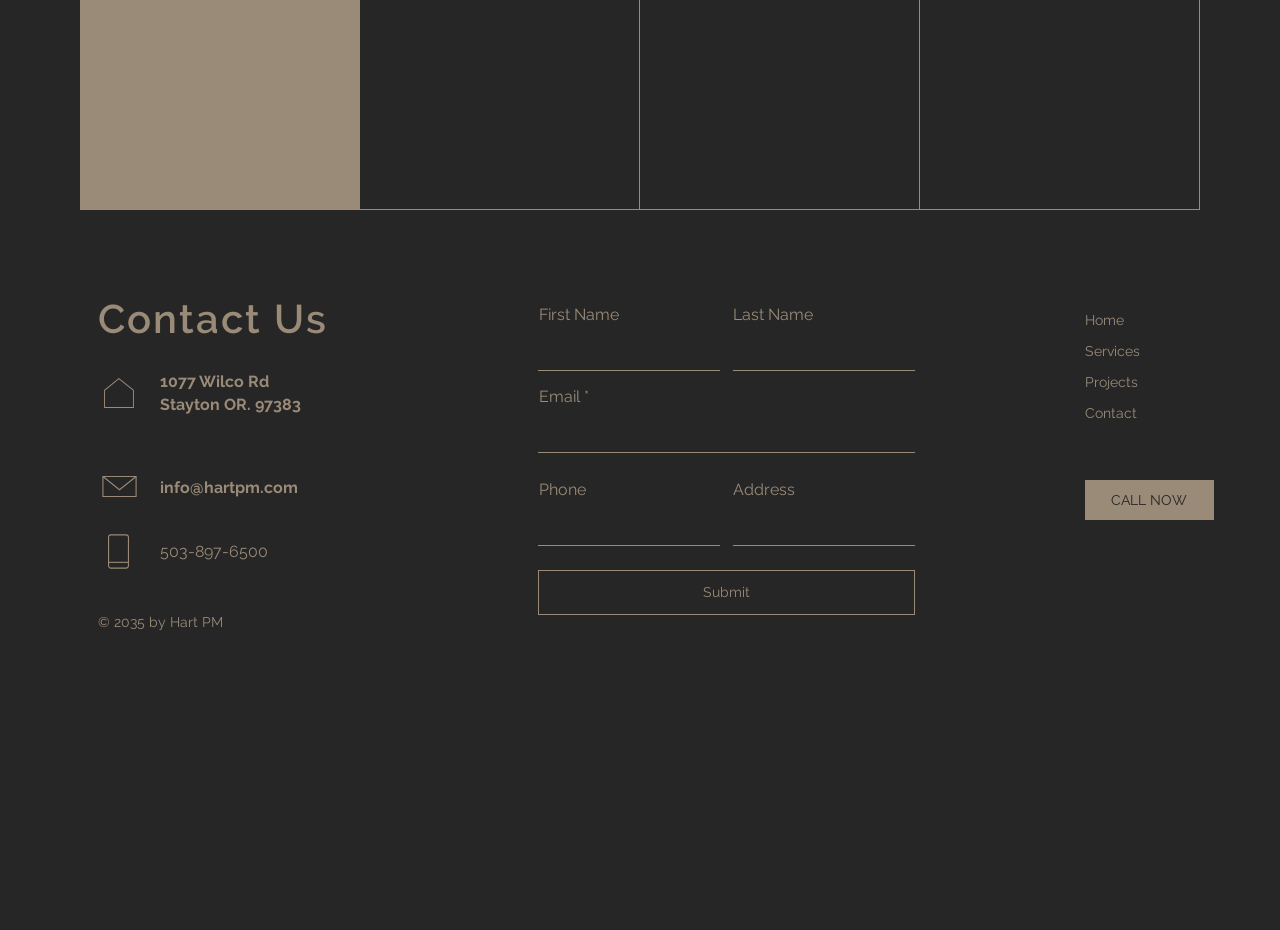What is the company's phone number?
Answer with a single word or short phrase according to what you see in the image.

503-897-6500